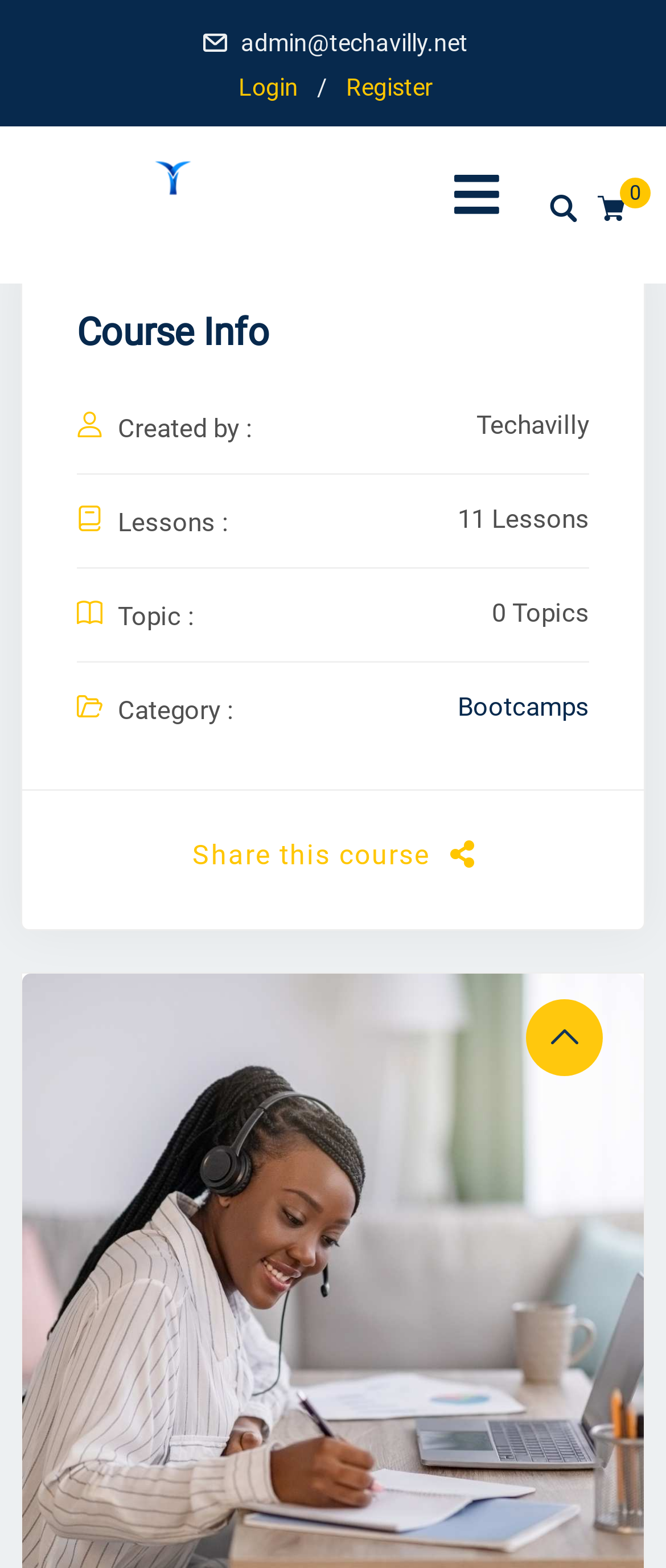Generate an in-depth caption that captures all aspects of the webpage.

The webpage is about R programming for data analysis, specifically a course on Techavilly. At the top left, there is a Techavilly logo, which is an image. Next to it, there are three links: "admin@techavilly.net", "Login", and "Register". 

Below the logo, there are two more links, one with a font awesome icon '\uf110' and another with a font awesome icon '\uf14a 0'. 

The main content of the page is divided into two sections. On the left, there is a complementary section that takes up most of the page. It has a heading "Course Info" at the top. Below the heading, there are several lines of text, including "Created by : Techavilly", "Lessons : 11 Lessons", "Topic : 0 Topics", and "Category : Bootcamps", which are all static text. 

At the bottom of the complementary section, there is a static text "Share this course". 

On the right side of the page, there is a link with no text.